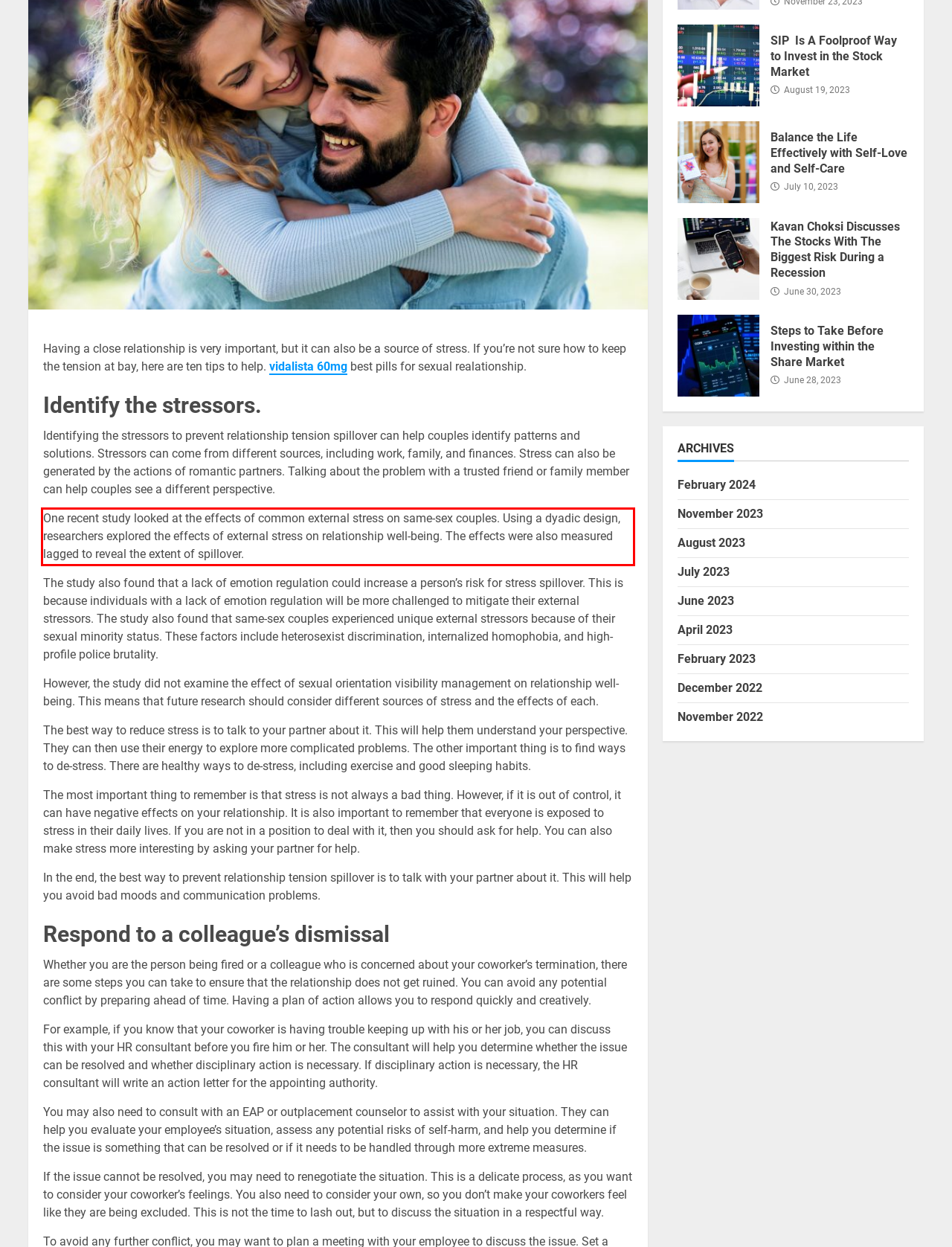Given a screenshot of a webpage with a red bounding box, please identify and retrieve the text inside the red rectangle.

One recent study looked at the effects of common external stress on same-sex couples. Using a dyadic design, researchers explored the effects of external stress on relationship well-being. The effects were also measured lagged to reveal the extent of spillover.